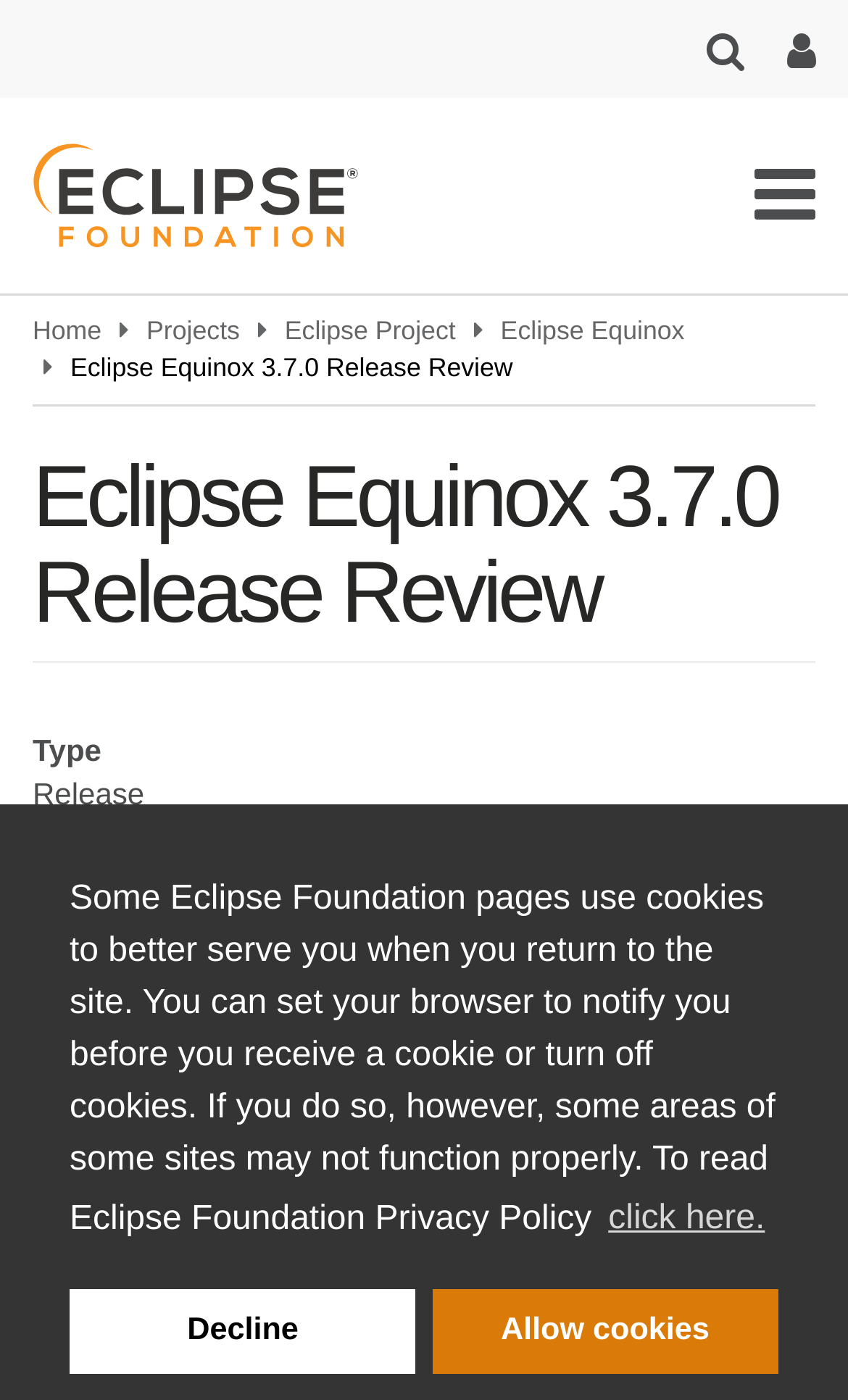Can you specify the bounding box coordinates for the region that should be clicked to fulfill this instruction: "Click on the 'Donate' link".

None